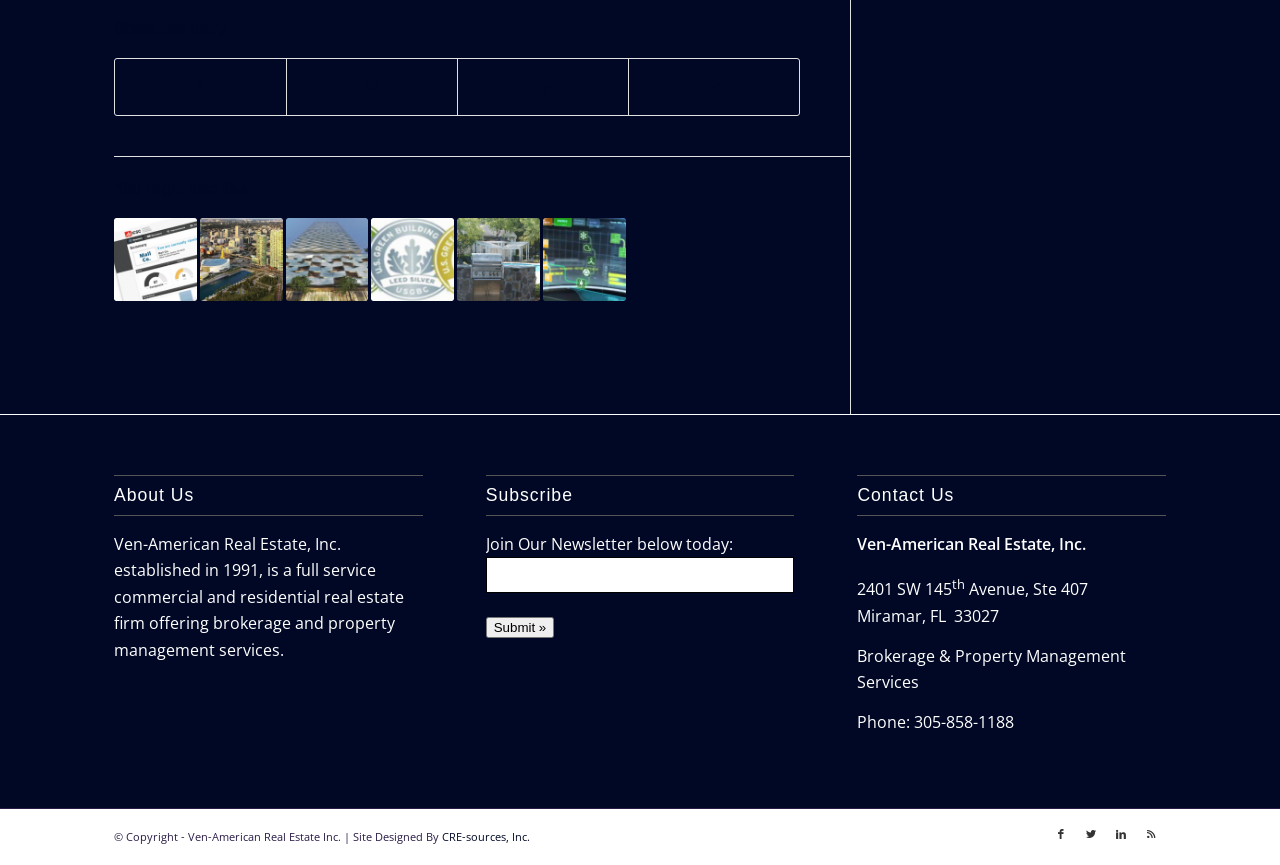Please identify the bounding box coordinates of the element's region that I should click in order to complete the following instruction: "Subscribe to the newsletter". The bounding box coordinates consist of four float numbers between 0 and 1, i.e., [left, top, right, bottom].

[0.379, 0.644, 0.621, 0.686]